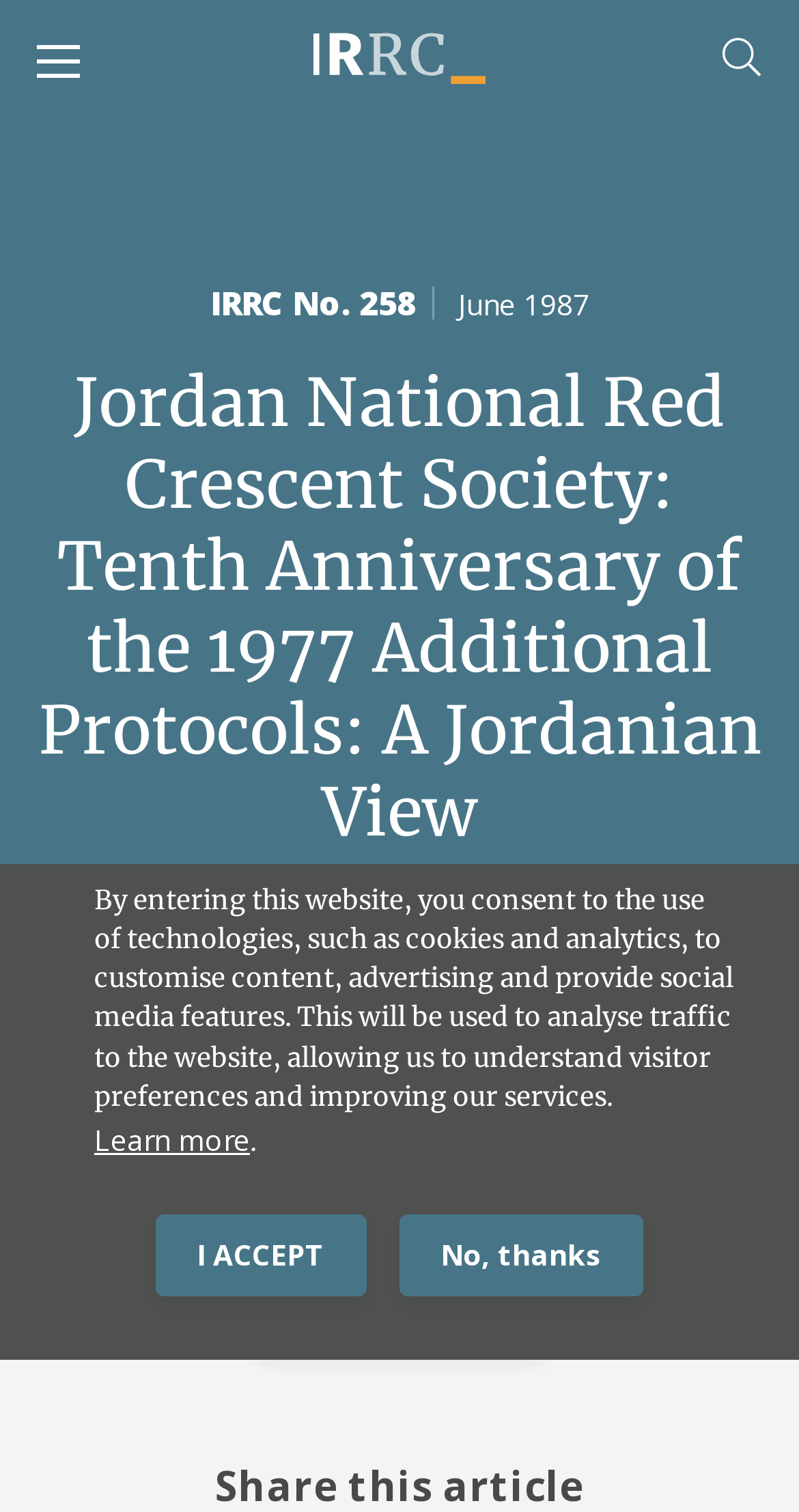Please provide a short answer using a single word or phrase for the question:
What is the format of the downloadable file?

PDF